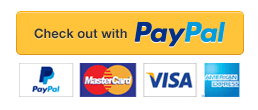Generate an elaborate caption for the given image.

The image features a prominent "Check out with PayPal" button, accompanied by recognizable logos from various payment methods beneath it. This includes the PayPal logo, as well as those of MasterCard, Visa, and American Express. This visual serves as a call to action for users on the website, guiding them to use PayPal for their transactions, which emphasizes convenience and security in online payments. The overall design suggests a user-friendly checkout experience as part of an online service, likely related to educational or writing assistance, enhancing the process of placing an order instantly.